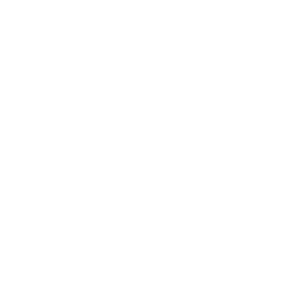Produce a meticulous caption for the image.

The image features a stylish pair of rimless glasses, designed to complement modern eyewear trends. The sleek and minimalist design underscores a combination of elegance and functionality, appealing to fashion-forward individuals. This product is part of a diverse collection available at Ainak Store, which offers the latest in eyewear inspired by celebrities and current fashion seasons. Customers can expect not just aesthetics but also customizable options to suit personal preferences. The rimless design typically enhances visibility and comfort while providing a sophisticated look. This item is prominently displayed as a featured product, inviting visitors to explore more about eyewear options available at the store.